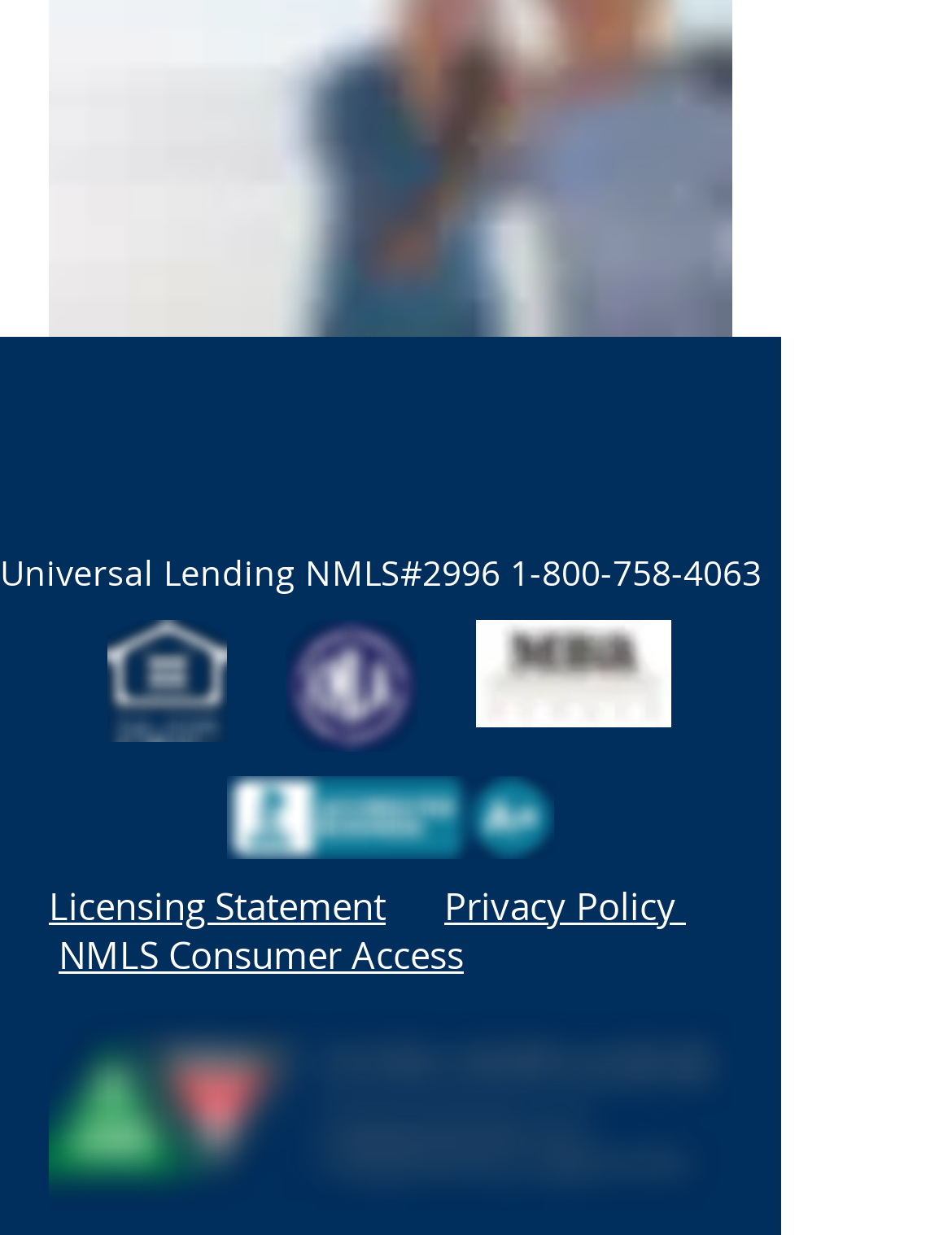How many links are available at the bottom of the webpage?
Examine the screenshot and reply with a single word or phrase.

3